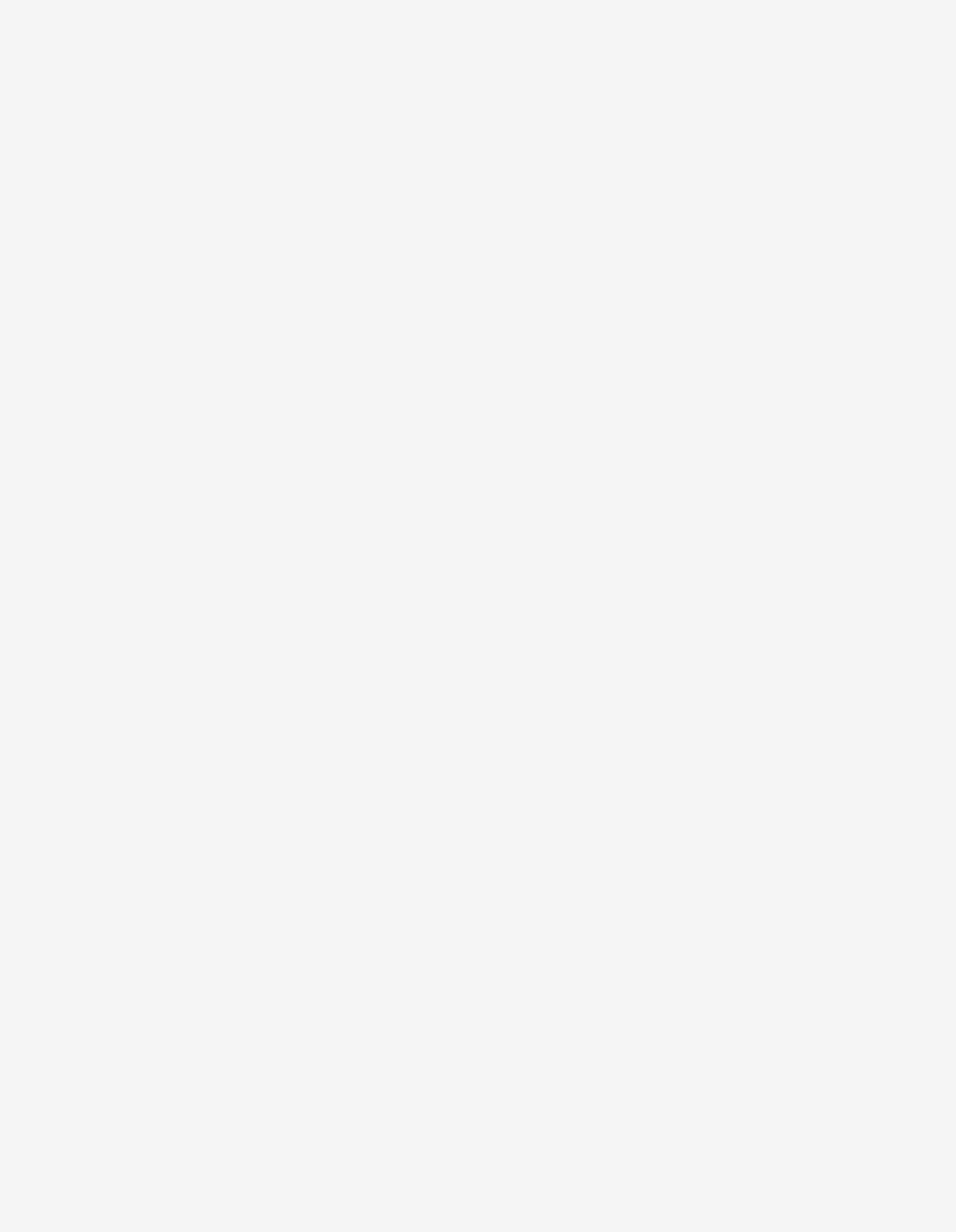Using the description: "twitter﻿", identify the bounding box of the corresponding UI element in the screenshot.

[0.462, 0.896, 0.538, 0.921]